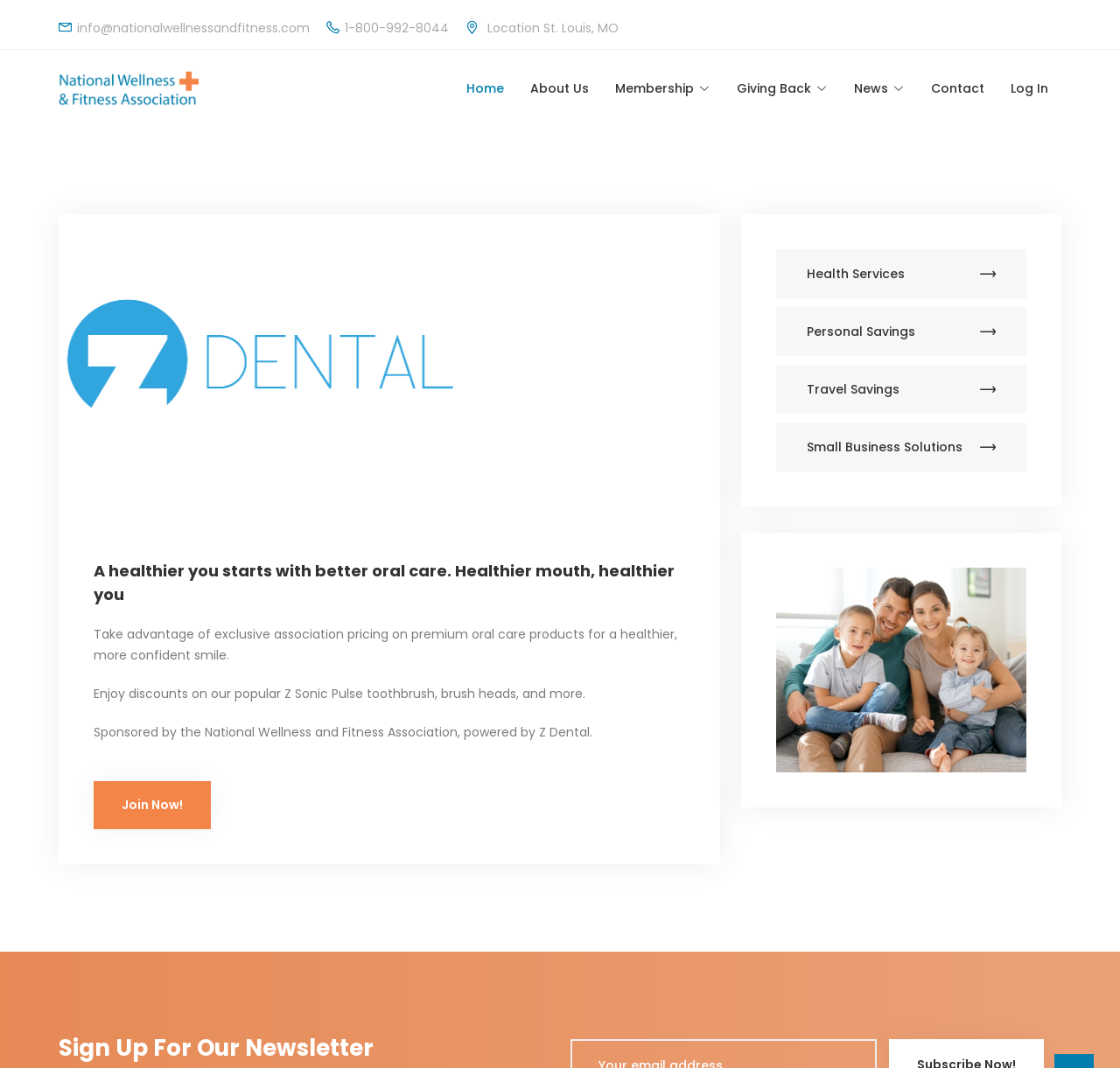Locate the bounding box coordinates of the UI element described by: "News". Provide the coordinates as four float numbers between 0 and 1, formatted as [left, top, right, bottom].

[0.751, 0.047, 0.82, 0.119]